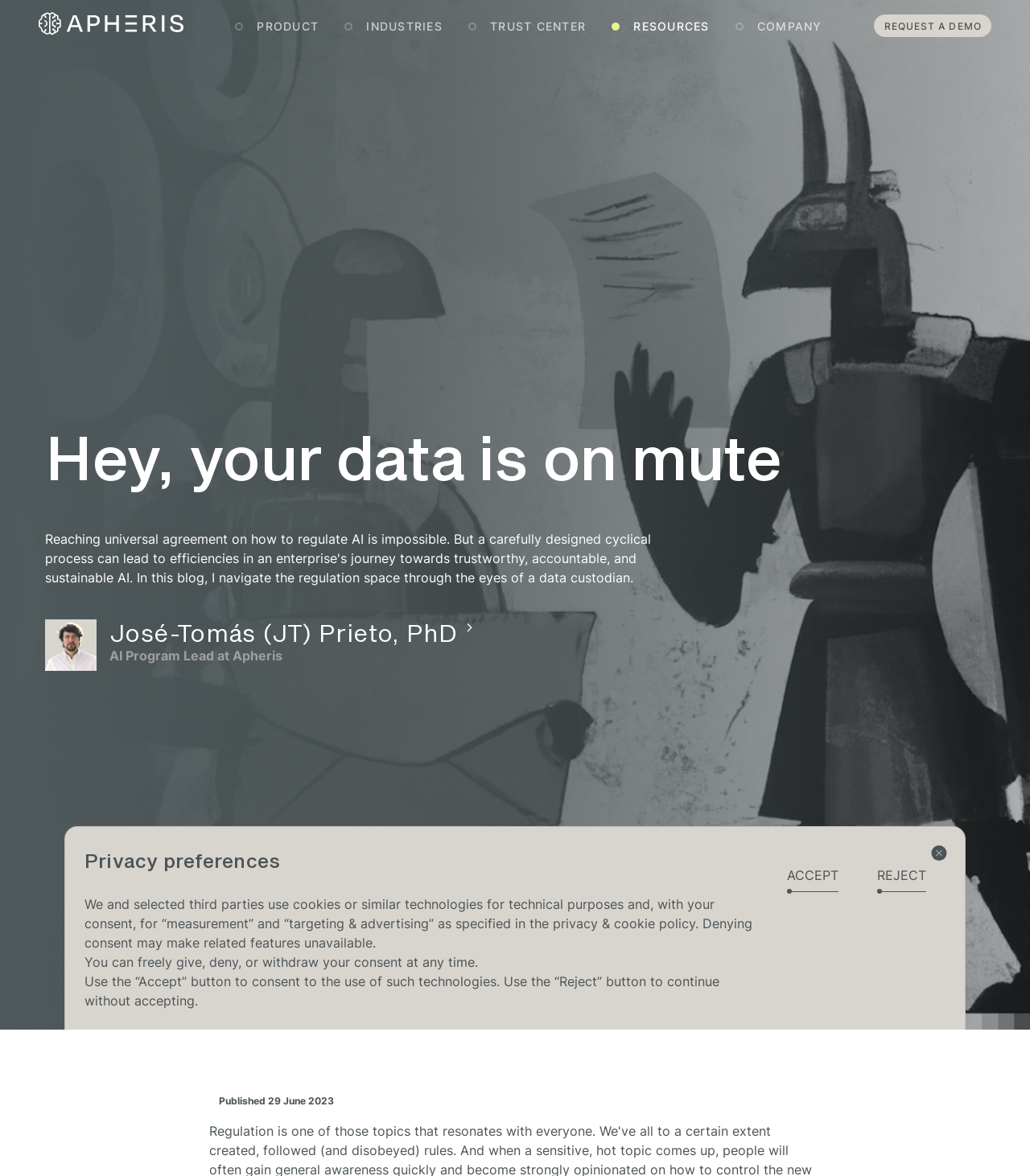When was the article published?
Based on the screenshot, give a detailed explanation to answer the question.

I found the publication date by looking at the StaticText element with the text 'Published 29 June 2023'. This suggests that the article was published on 29 June 2023.